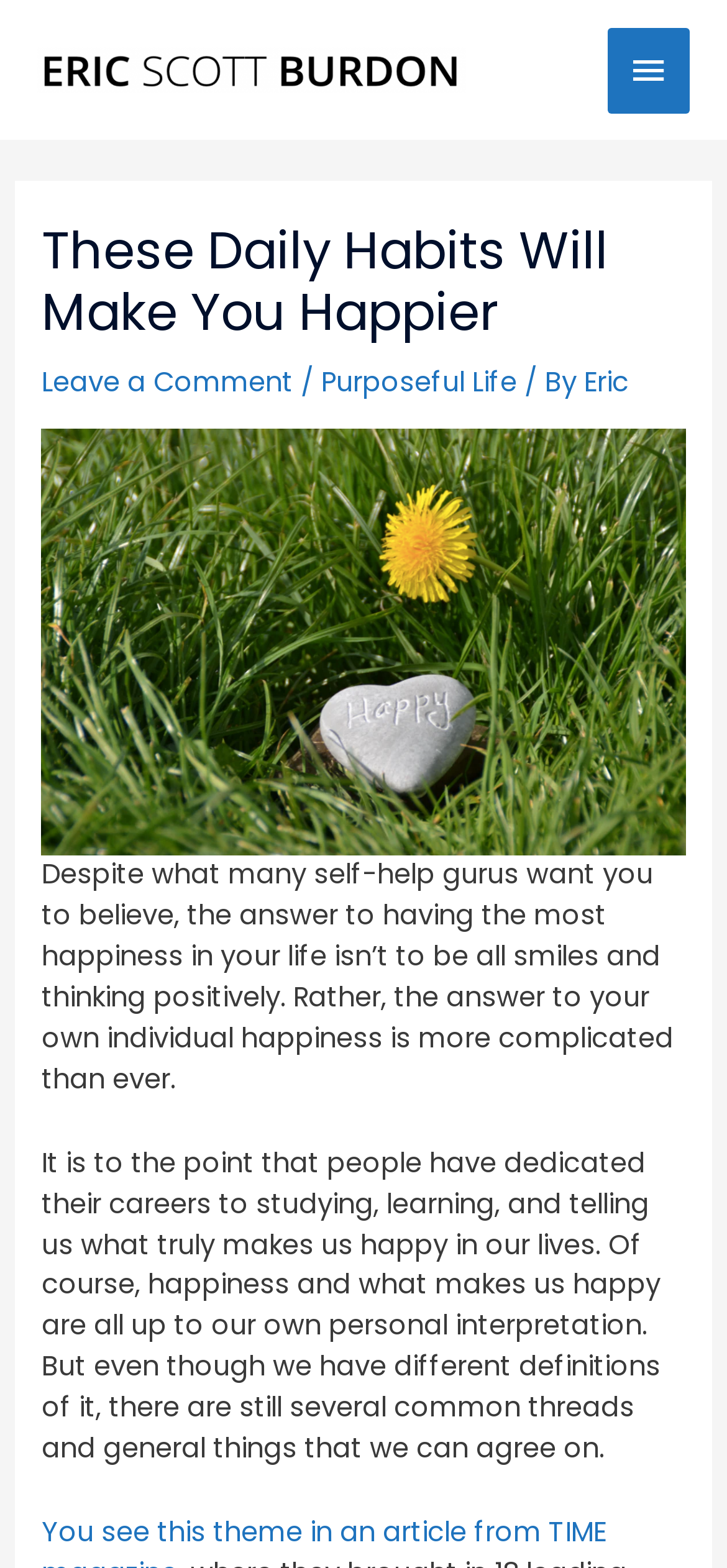How many links are in the top navigation bar?
Refer to the image and give a detailed answer to the query.

The top navigation bar contains three links: 'Leave a Comment', 'Purposeful Life', and 'Eric'. These links are separated by forward slashes and are likely used to navigate to other parts of the website or to access additional features.